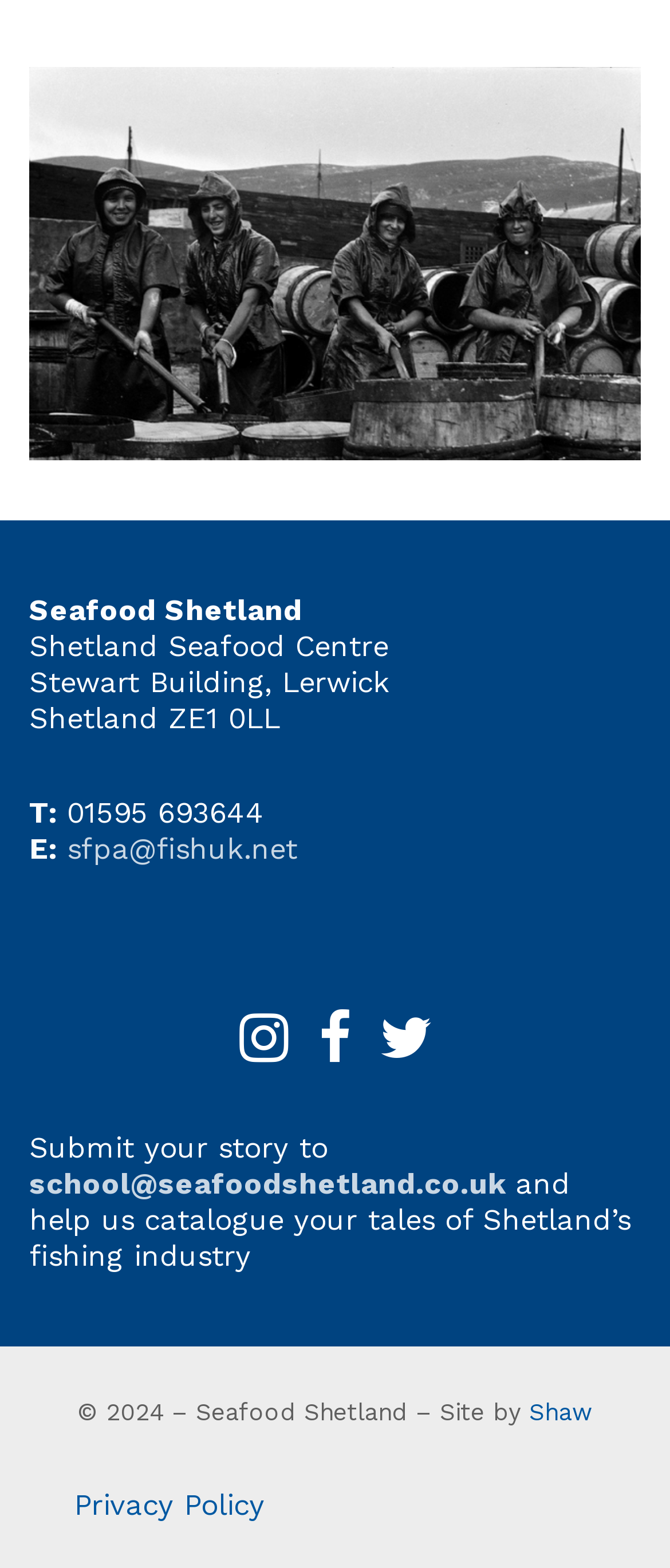Bounding box coordinates are specified in the format (top-left x, top-left y, bottom-right x, bottom-right y). All values are floating point numbers bounded between 0 and 1. Please provide the bounding box coordinate of the region this sentence describes: Privacy Policy

[0.11, 0.949, 0.395, 0.971]